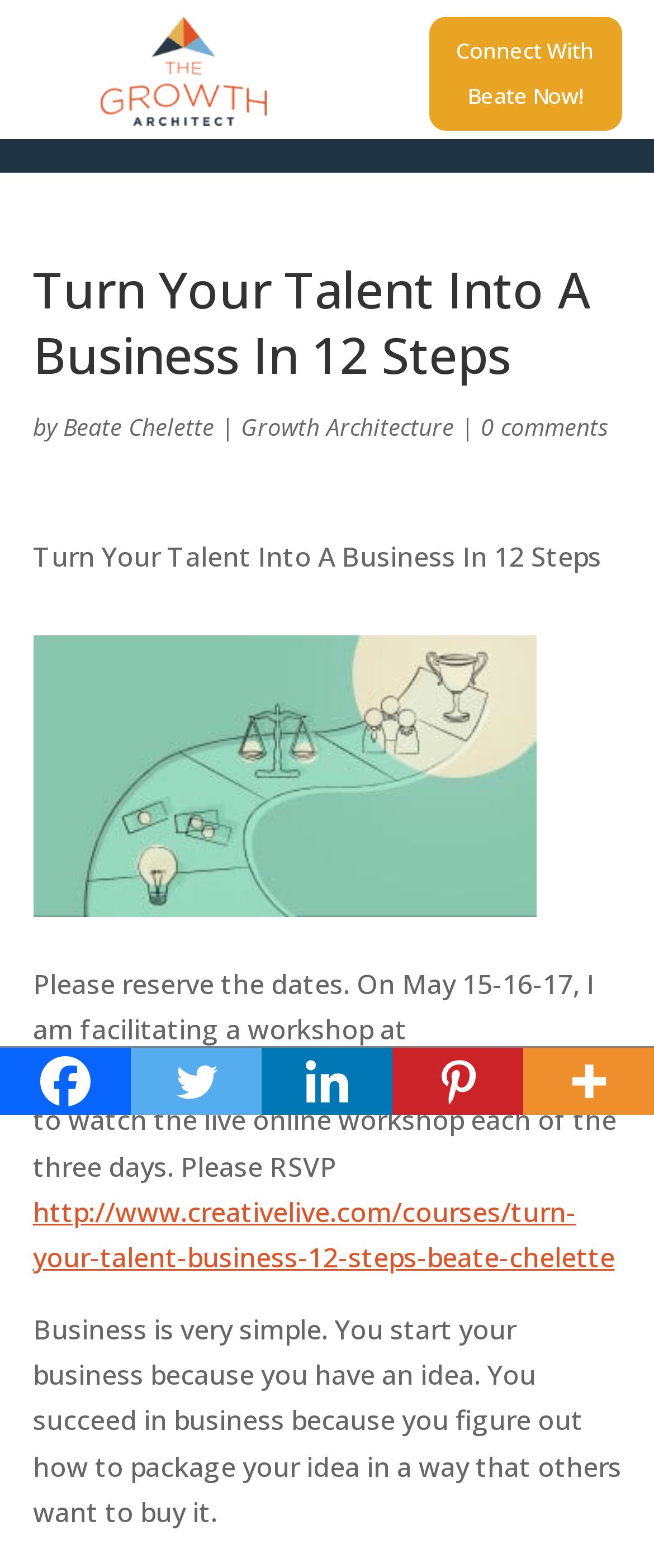Deliver a detailed narrative of the webpage's visual and textual elements.

This webpage is about turning one's talent into a business in 12 steps. At the top, there is a prominent heading with the title "Turn Your Talent Into A Business In 12 Steps" followed by the author's name "Beate Chelette" and her company "Growth Architecture". Below this, there is a link to reserve dates for a workshop on May 15-16-17, which is free to attend online. 

On the left side, there are social media links to Facebook, Twitter, Linkedin, Pinterest, and More, each with its respective icon. Above these links, there is a call-to-action link "Connect With Beate Now!".

In the main content area, there is a large image of Beate Chelette, followed by a paragraph of text describing the workshop and how to RSVP. Below this, there is a quote about business, emphasizing the importance of packaging one's idea in a way that others want to buy it.

At the bottom, there is a link to the workshop's webpage on CreativeLive.com, where one can find more information and register for the event. There are also two links on the top, one to "Accessibility" and another to an unspecified webpage.